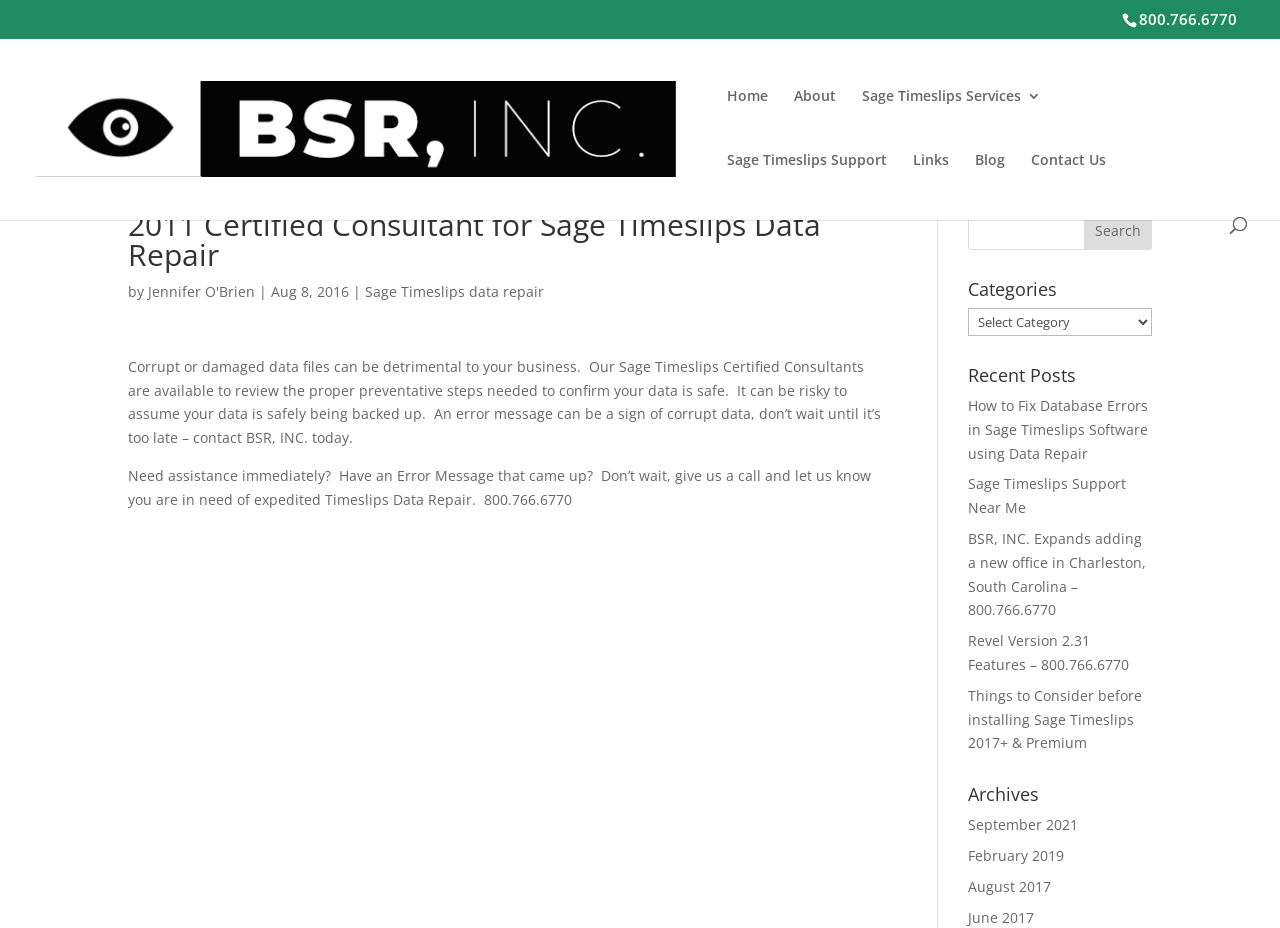Please predict the bounding box coordinates of the element's region where a click is necessary to complete the following instruction: "Search for a topic". The coordinates should be represented by four float numbers between 0 and 1, i.e., [left, top, right, bottom].

[0.847, 0.226, 0.9, 0.269]